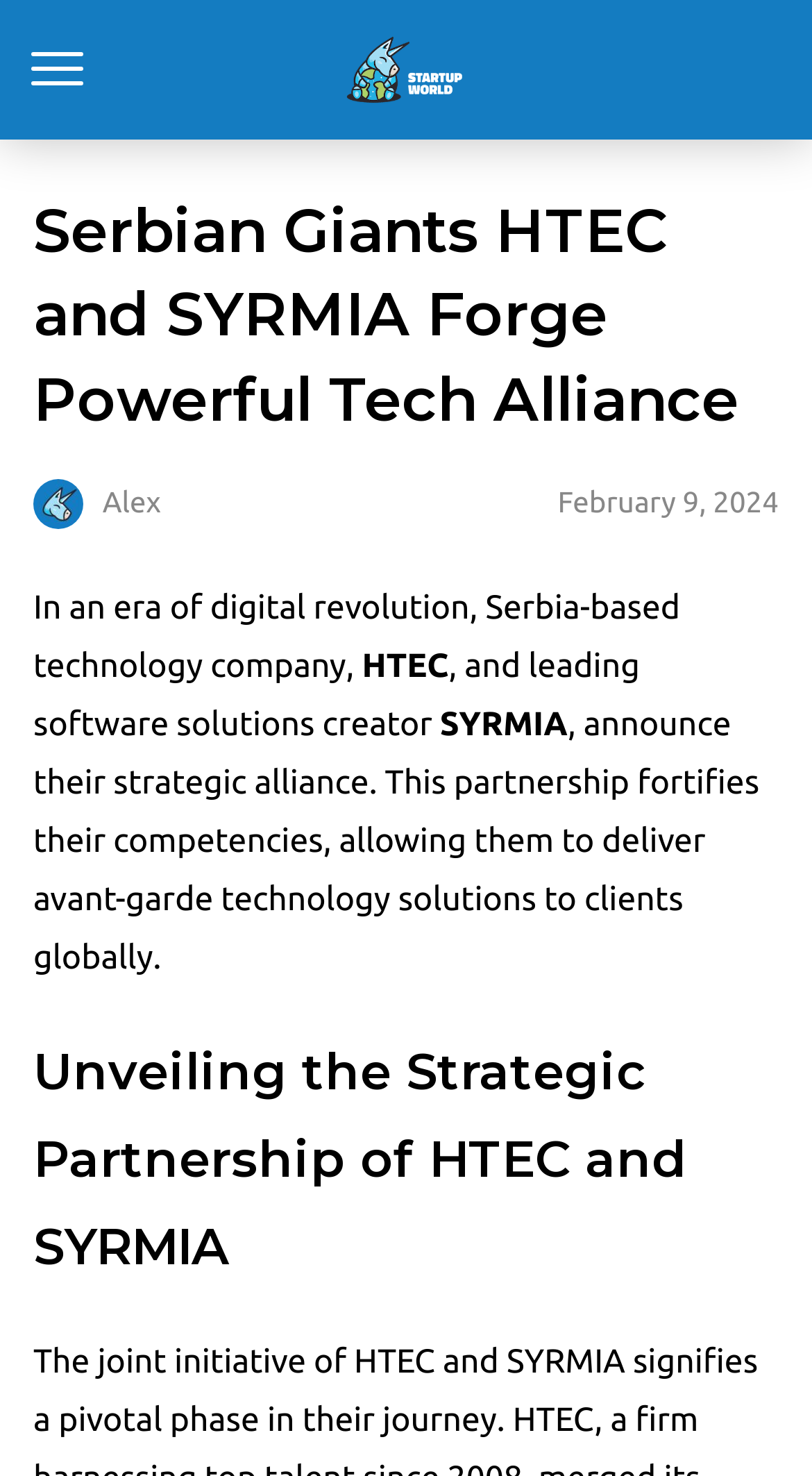What is the name of the other company in the strategic alliance?
Answer briefly with a single word or phrase based on the image.

SYRMIA